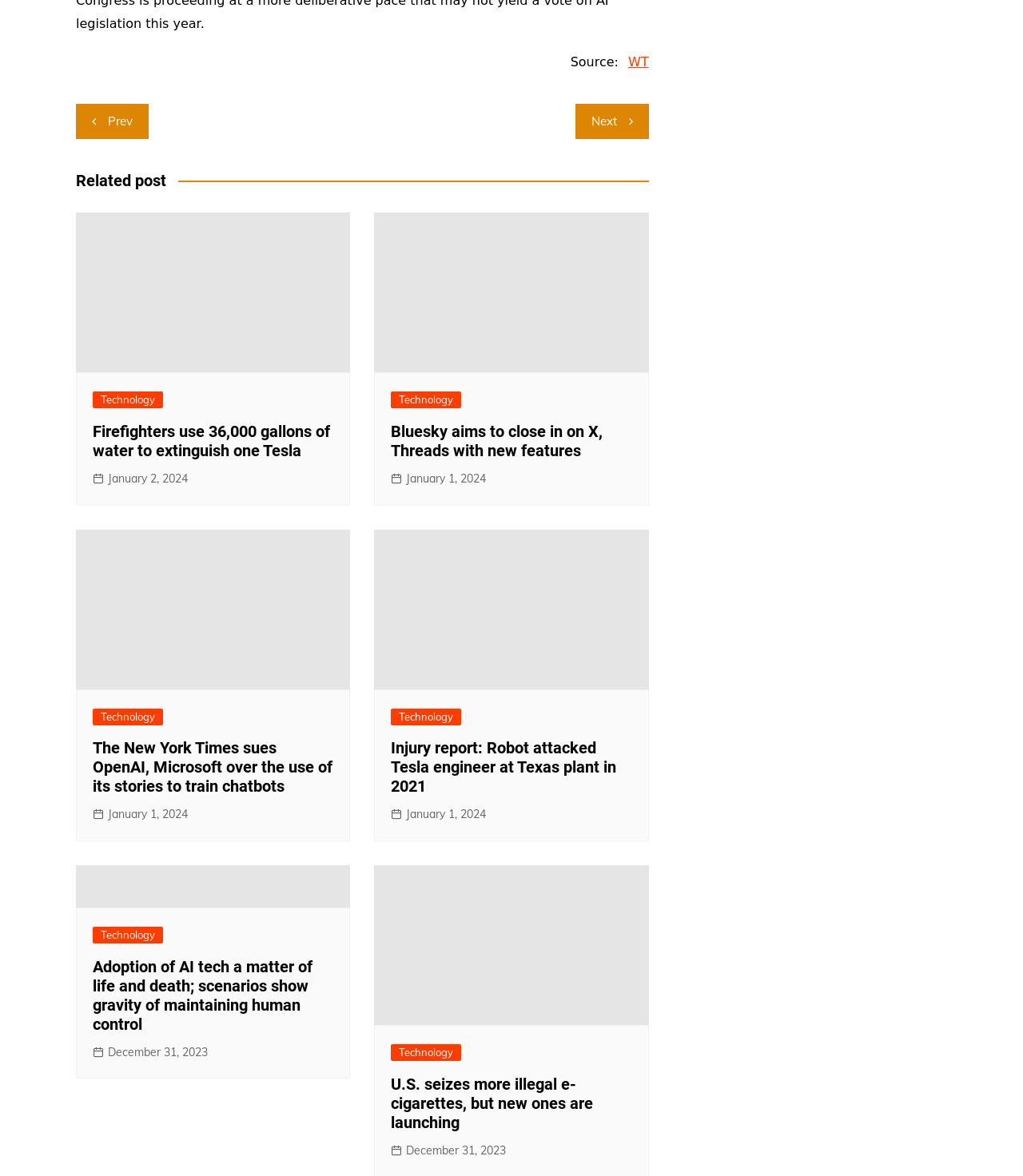How many figures are there on the page?
Please provide a comprehensive and detailed answer to the question.

I counted the number of figure elements on the page and found 8 instances, each corresponding to a link element.